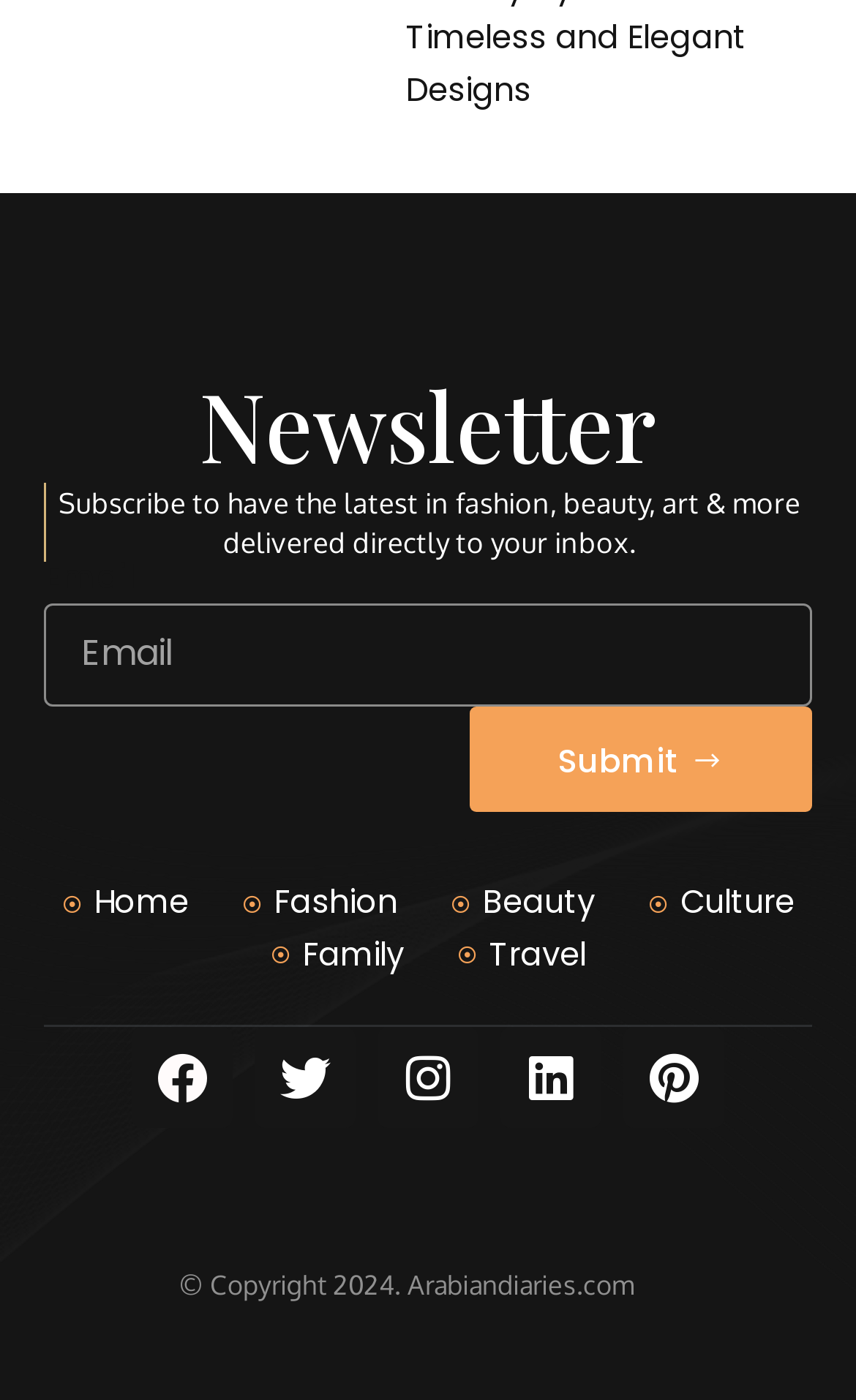Identify the bounding box of the UI element that matches this description: "Linkedin".

[0.585, 0.734, 0.703, 0.806]